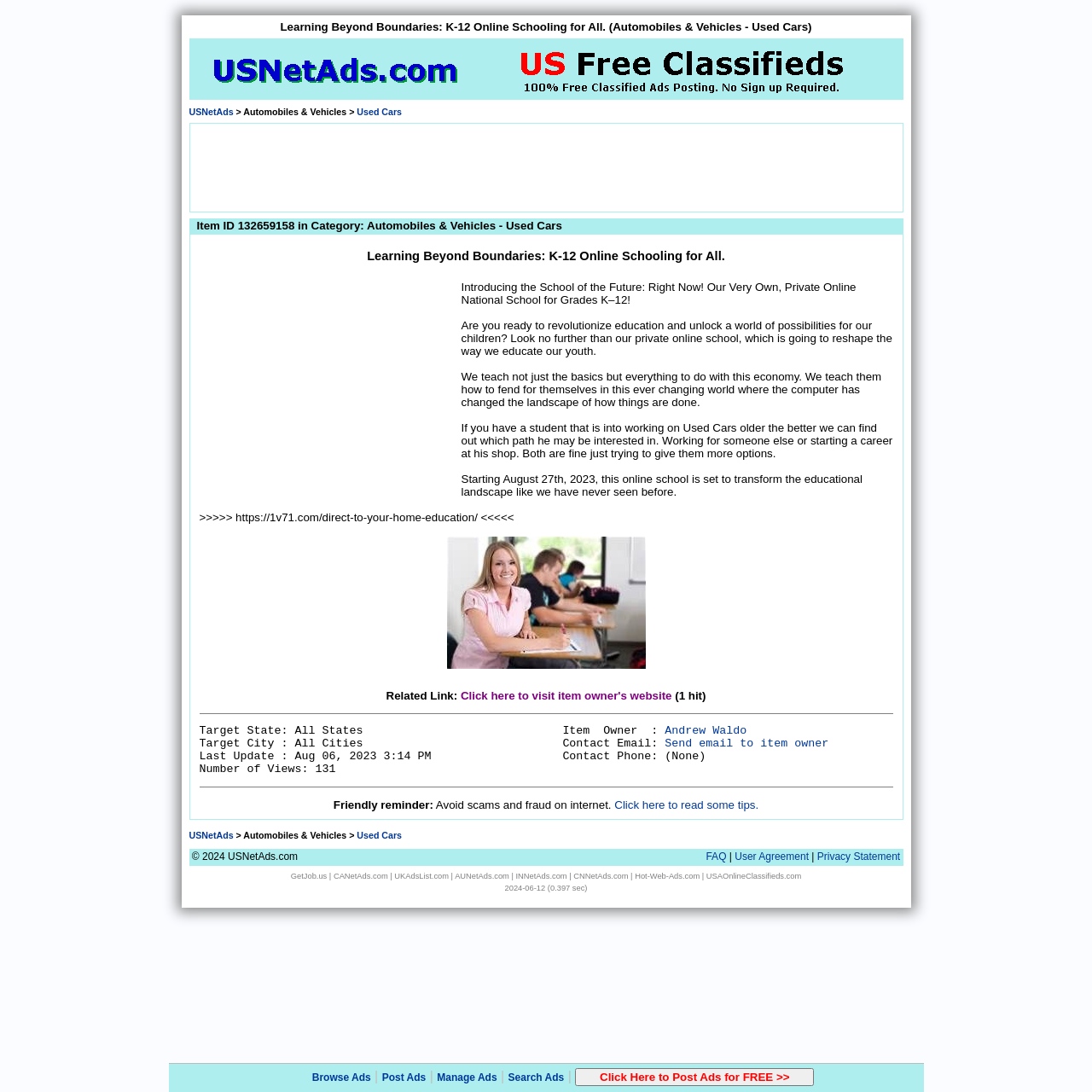Pinpoint the bounding box coordinates of the clickable element to carry out the following instruction: "Visit the item owner's website."

[0.422, 0.631, 0.615, 0.643]